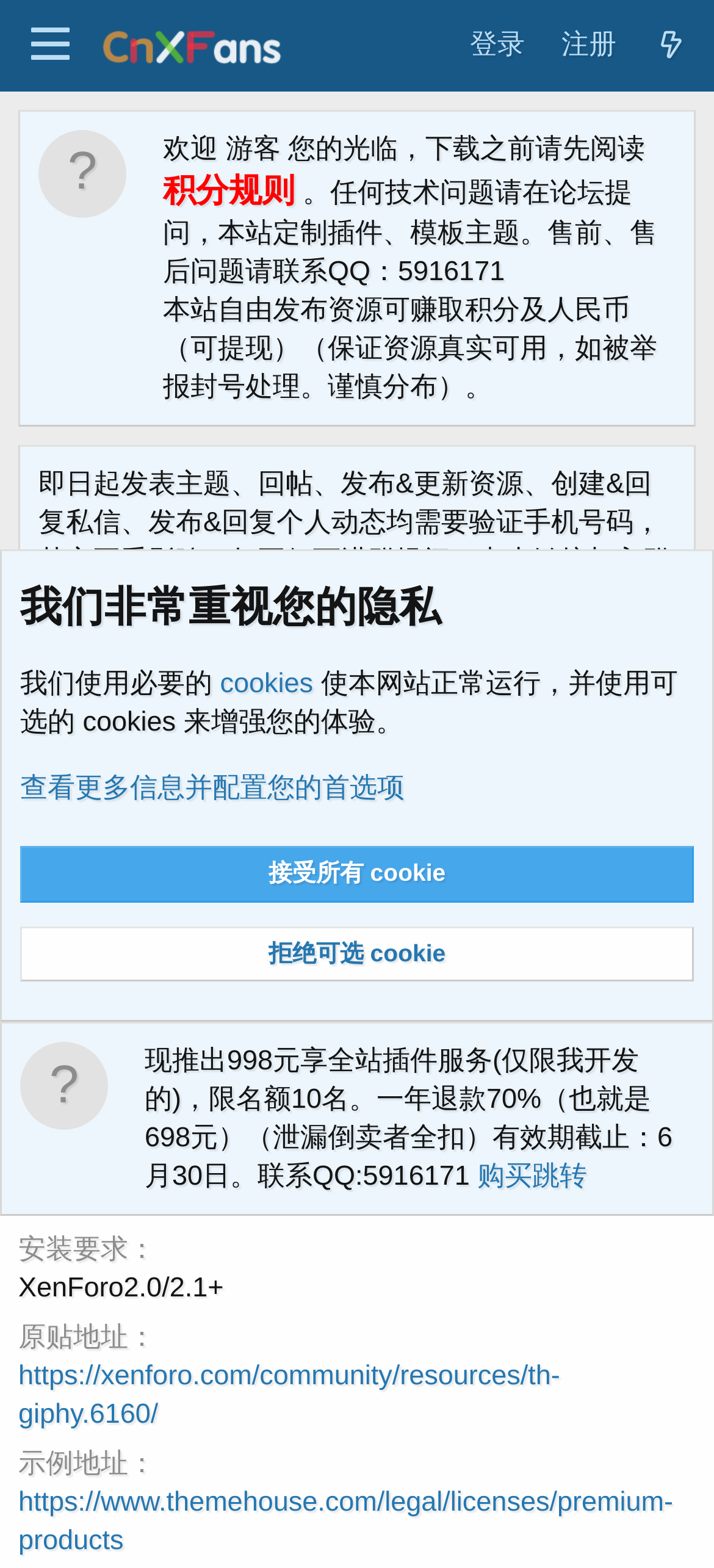Please locate and generate the primary heading on this webpage.

插件 [TH] Giphy 1.0.3 Patch Level 1